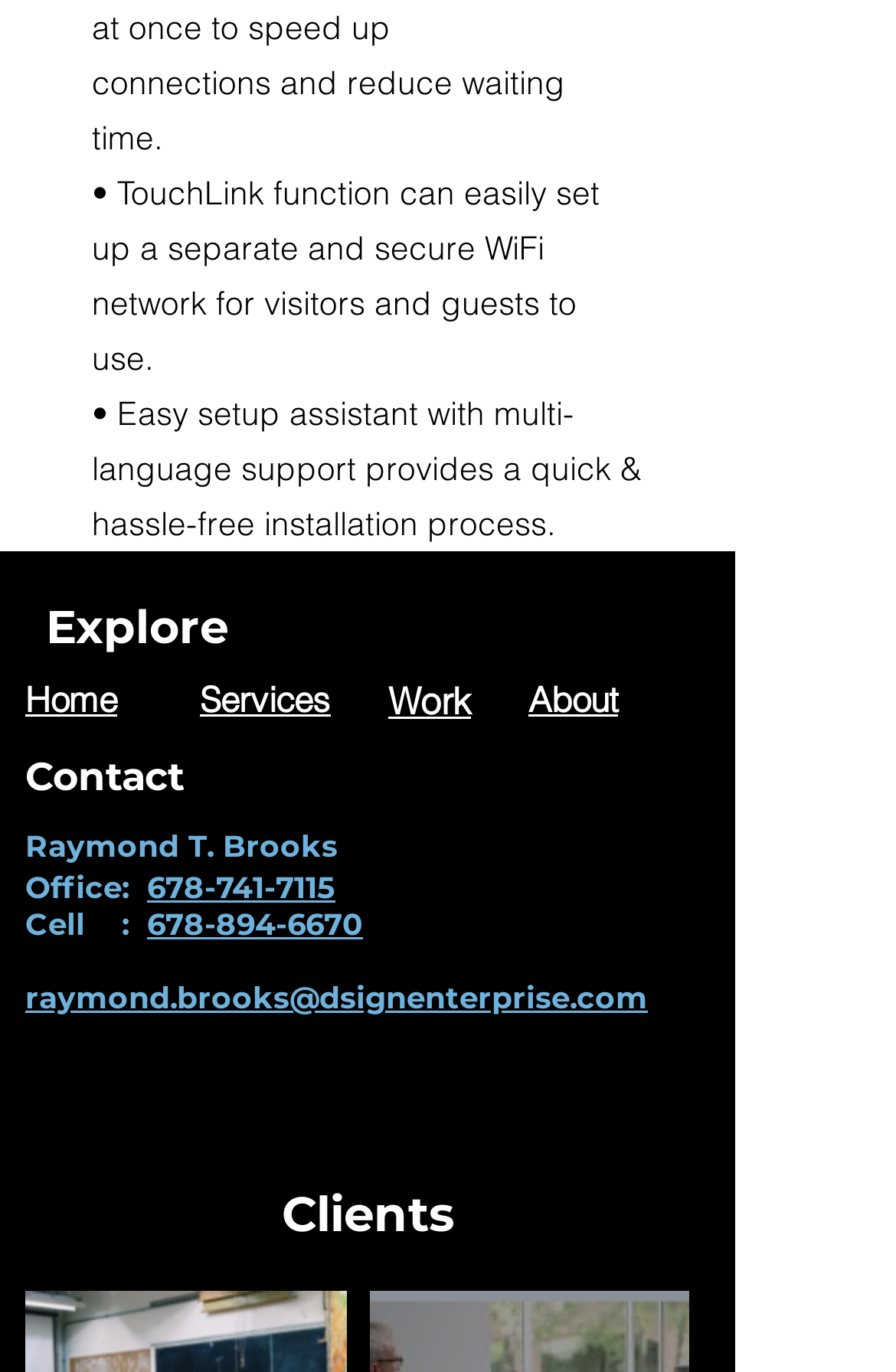What is the email address of Raymond T. Brooks?
Can you offer a detailed and complete answer to this question?

I found the email address of Raymond T. Brooks in the link element with bounding box coordinates [0.028, 0.713, 0.723, 0.74], which is raymond.brooks@dsignenterprise.com.